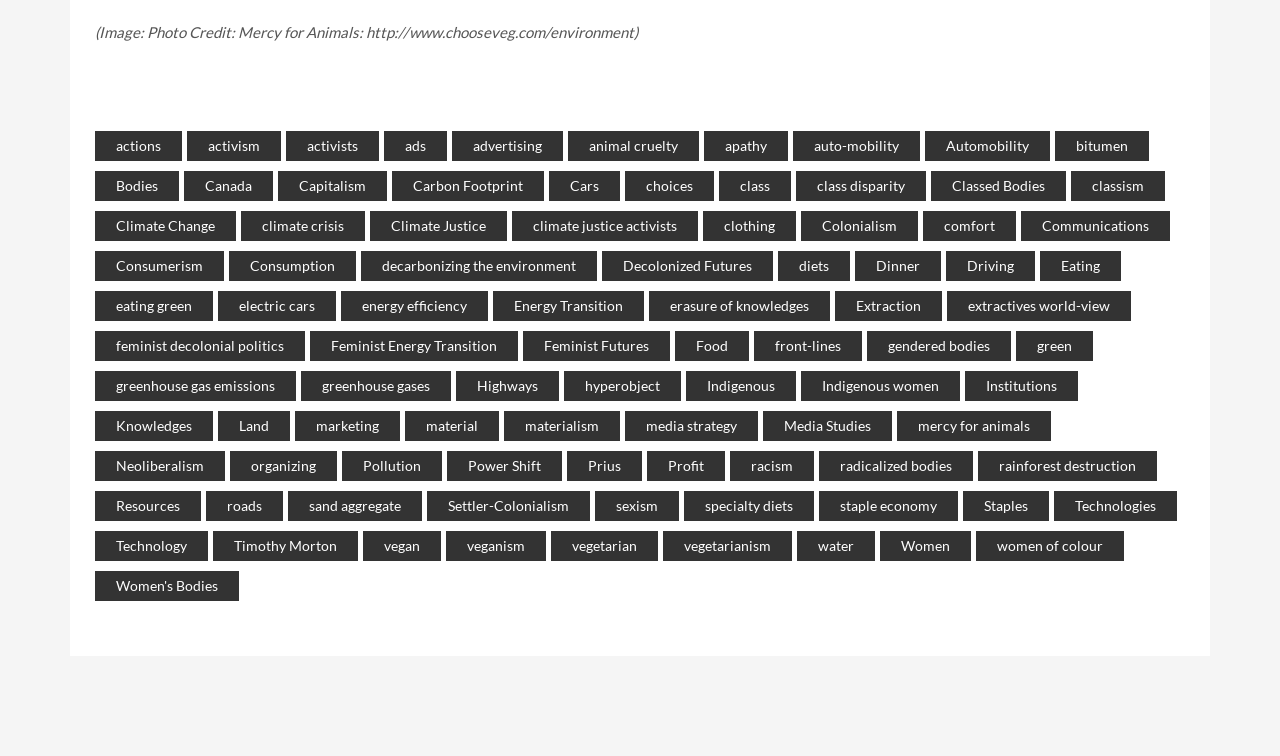What is the topic of the webpage?
Carefully examine the image and provide a detailed answer to the question.

Based on the links provided on the webpage, it appears that the topic of the webpage is related to environmental issues, such as climate change, greenhouse gas emissions, and sustainability.